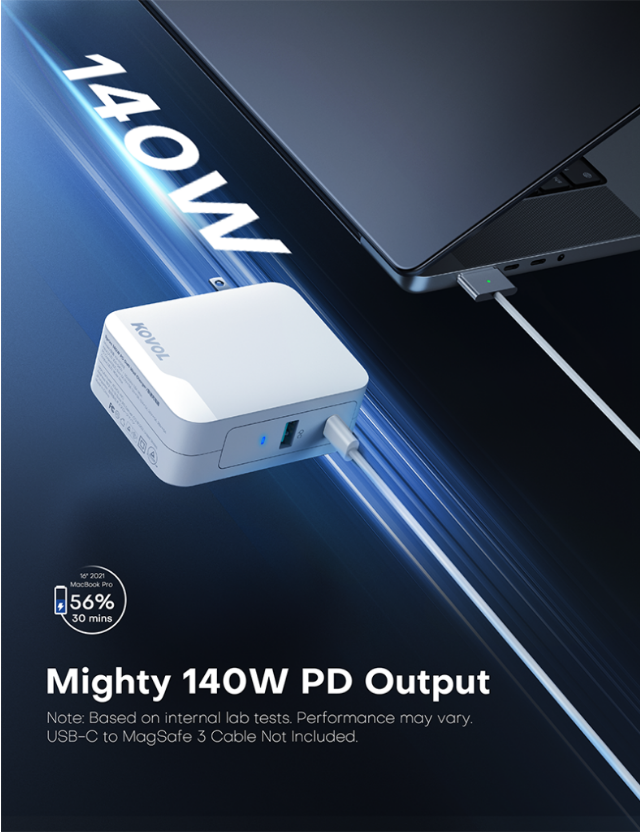Can you give a comprehensive explanation to the question given the content of the image?
What is the maximum charging capacity of the charger?

The caption highlights the charger's 'Mighty 140W PD Output', which suggests its maximum charging capacity.